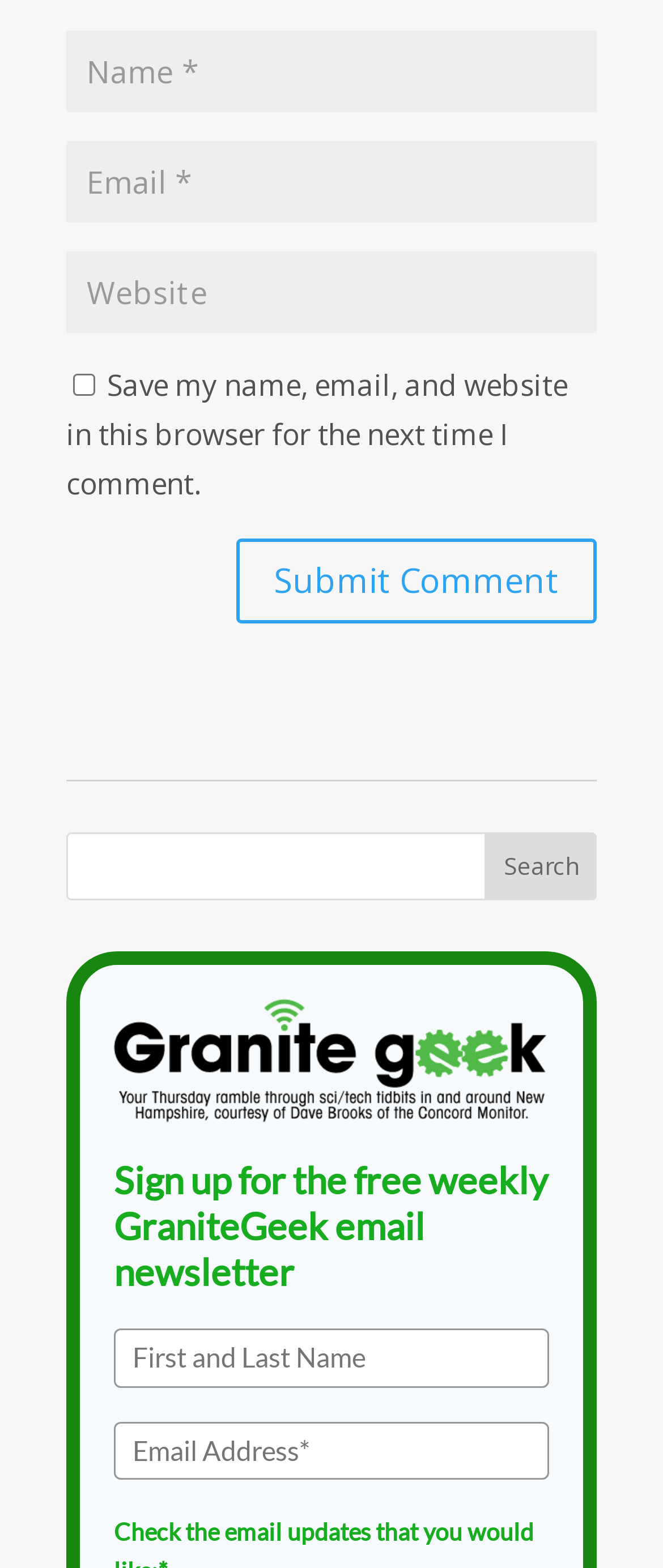What is the image below the comment section? Based on the screenshot, please respond with a single word or phrase.

Unknown